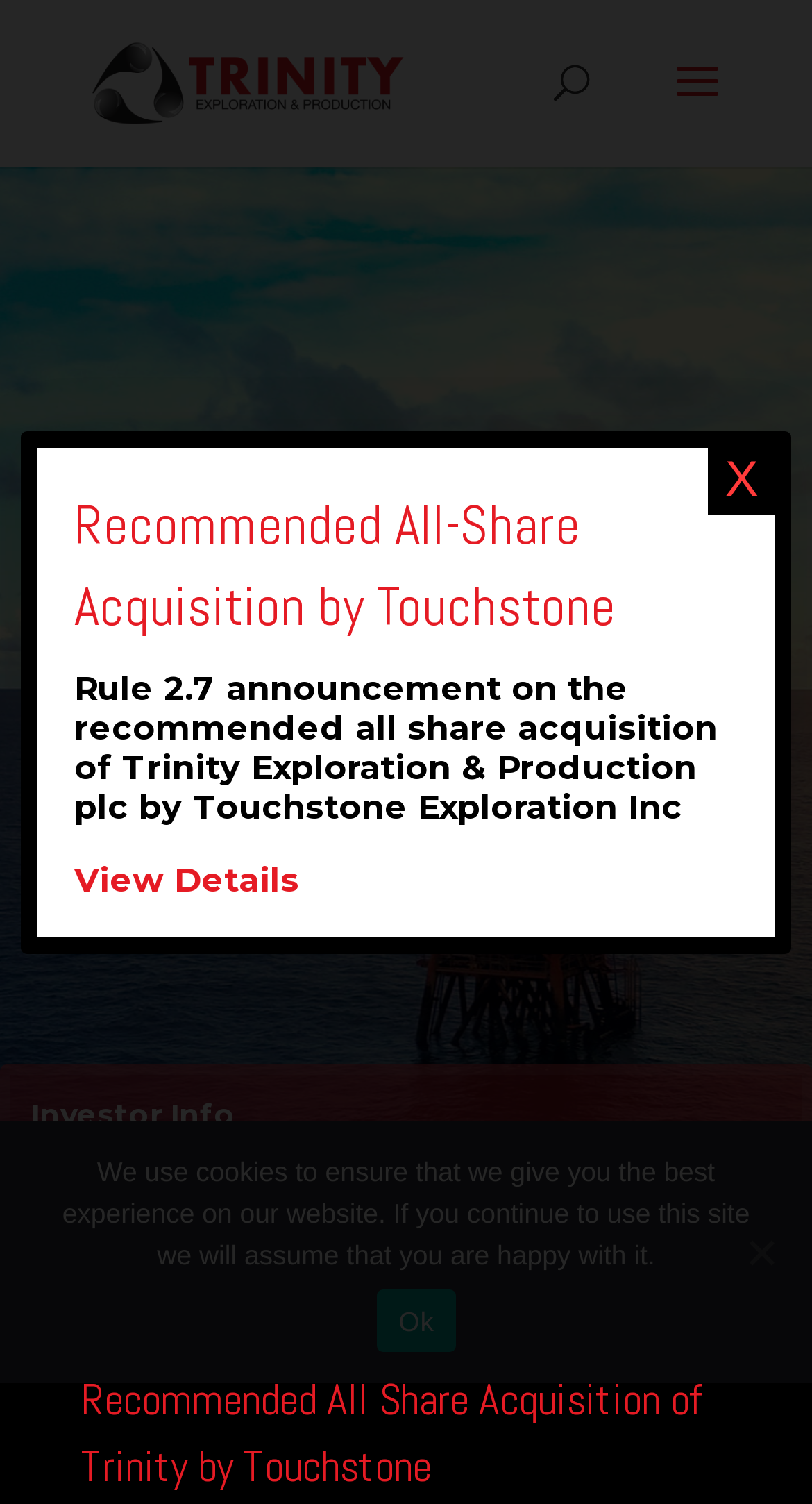Please respond in a single word or phrase: 
What is the purpose of the cookies on this website?

To ensure the best experience